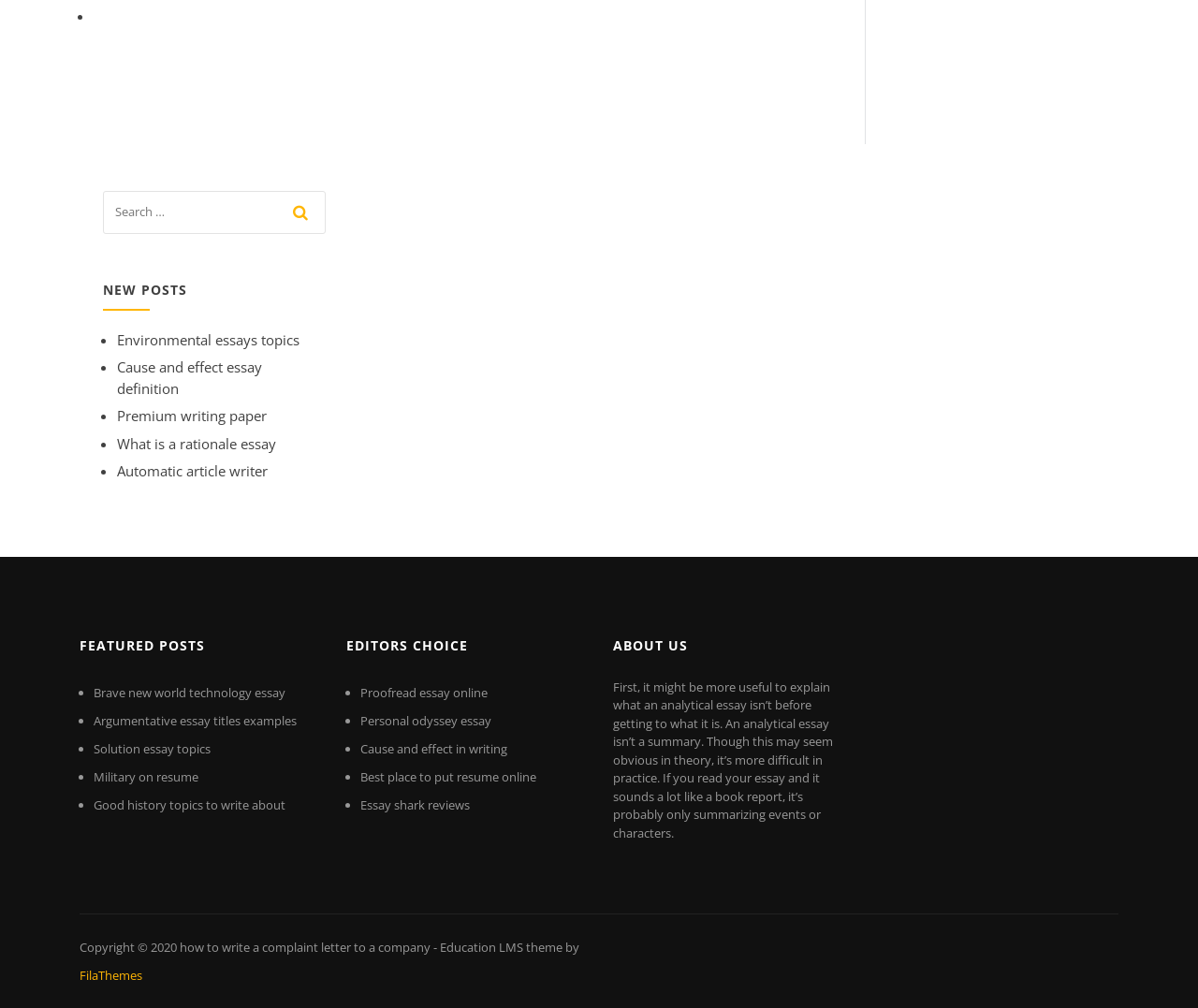Locate the bounding box coordinates of the area that needs to be clicked to fulfill the following instruction: "Explore the 'FEATURED POSTS' section". The coordinates should be in the format of four float numbers between 0 and 1, namely [left, top, right, bottom].

[0.066, 0.622, 0.266, 0.659]